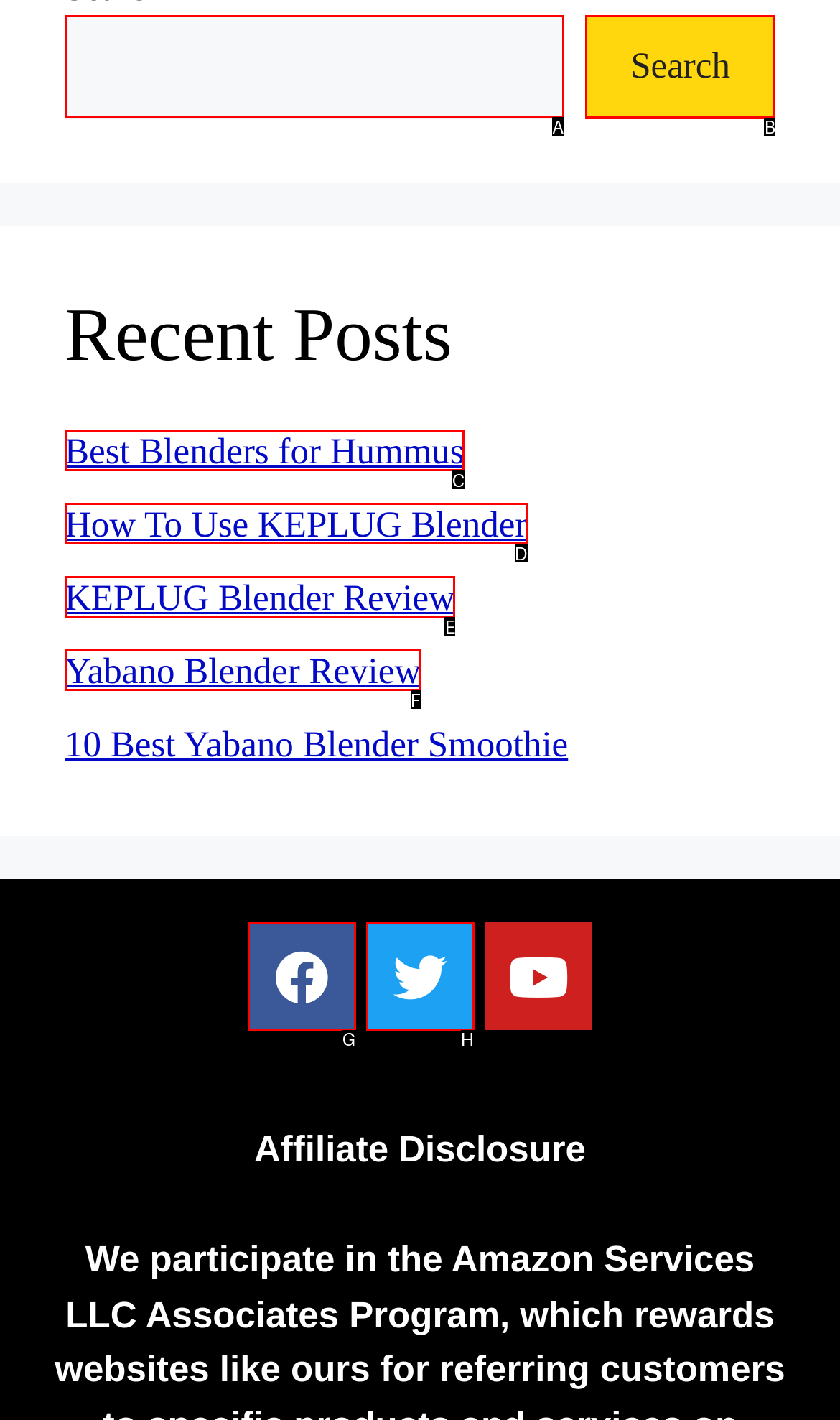Identify the correct UI element to click to achieve the task: click search button.
Answer with the letter of the appropriate option from the choices given.

B